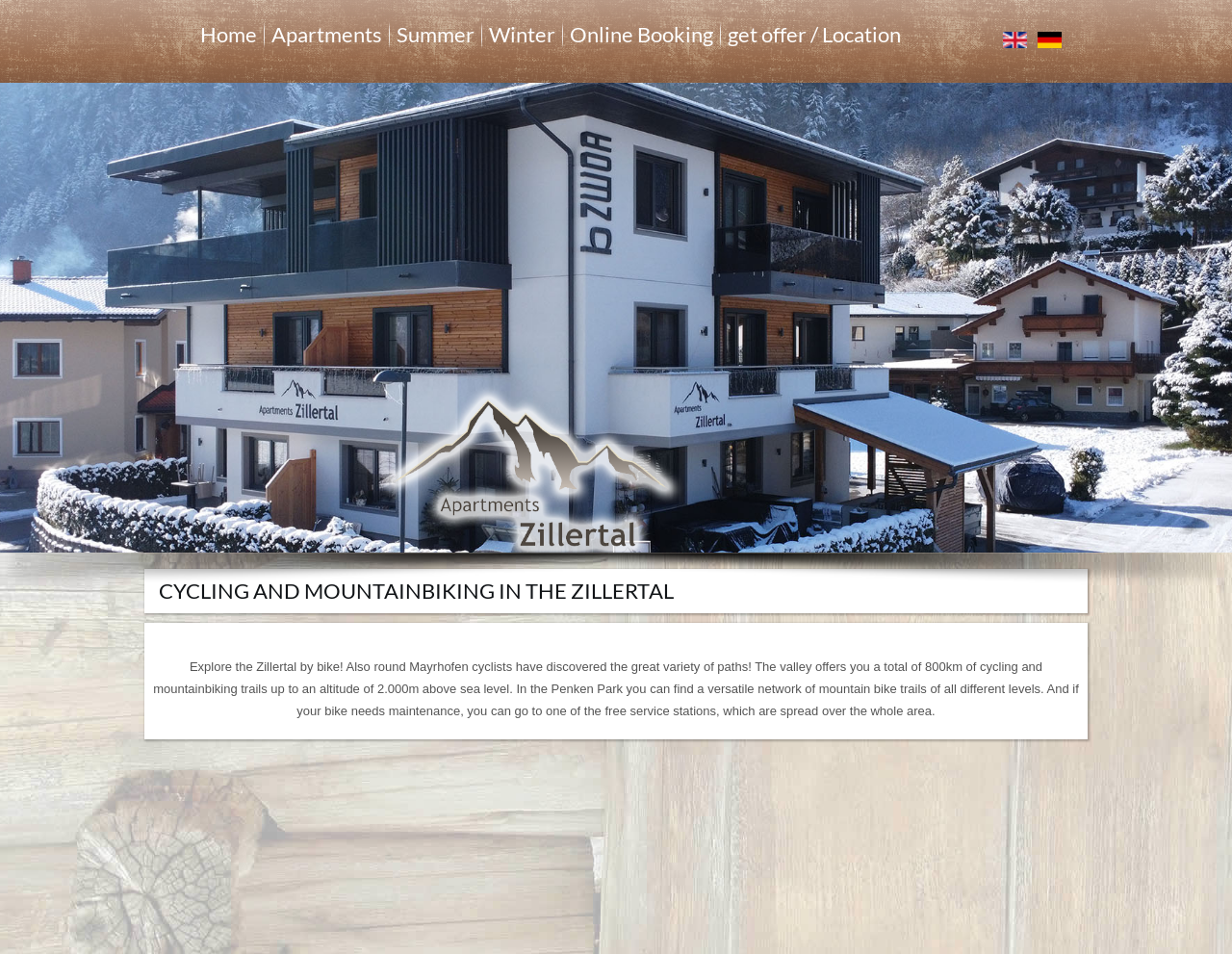Based on the element description, predict the bounding box coordinates (top-left x, top-left y, bottom-right x, bottom-right y) for the UI element in the screenshot: Winter

[0.392, 0.0, 0.457, 0.073]